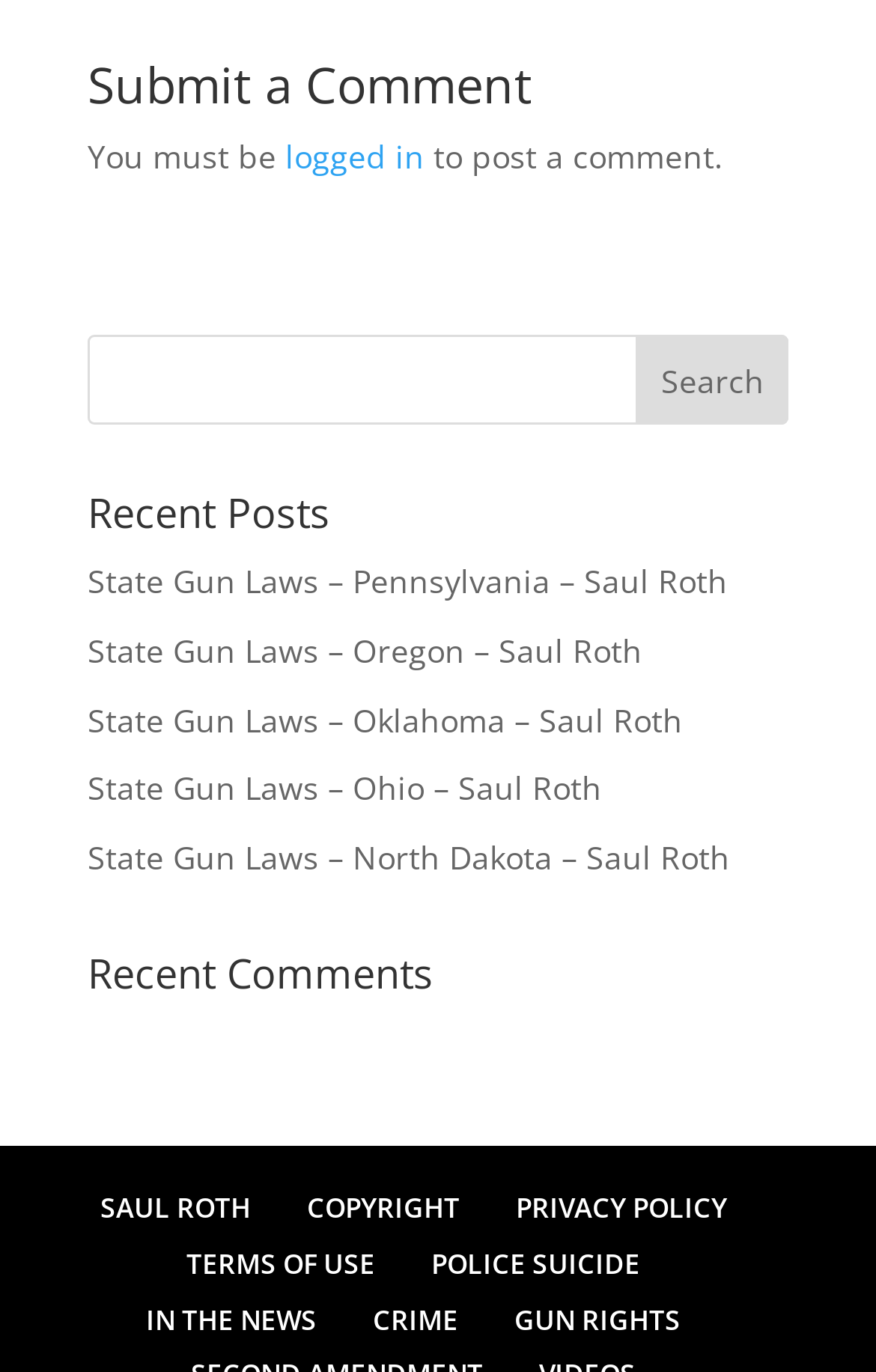From the details in the image, provide a thorough response to the question: What is the theme of the webpage?

The webpage has multiple links related to gun laws and gun rights, suggesting that the theme of the webpage is focused on gun rights and related issues.